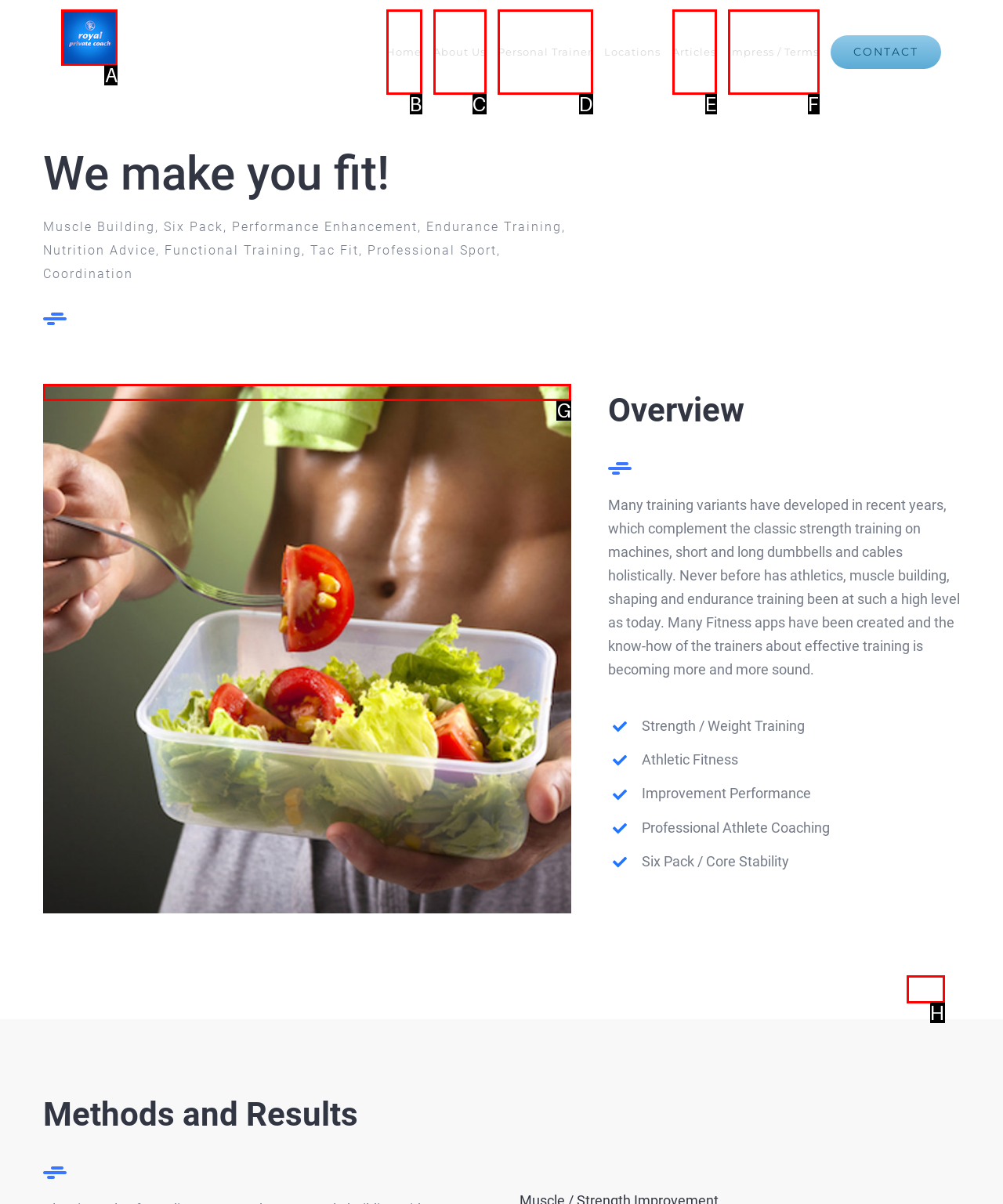Determine the option that best fits the description: Impress / Terms
Reply with the letter of the correct option directly.

F